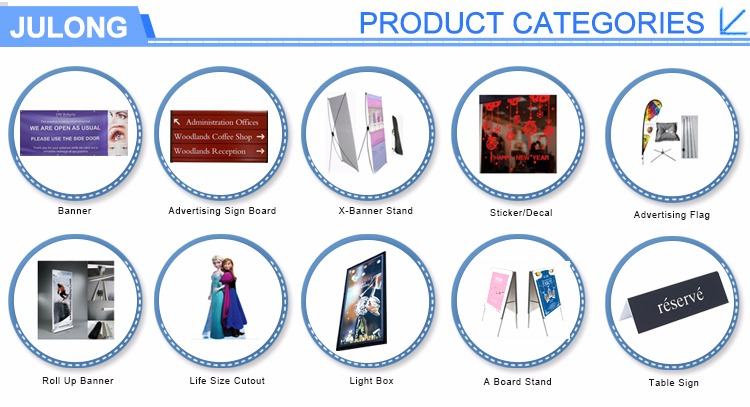Can you give a detailed response to the following question using the information from the image? How many product types are shown in the image?

The image showcases a variety of advertising products offered by Julong, arranged in a visually appealing grid format, and upon closer inspection, I count 10 different product types, including banner, advertising sign board, X-banner stand, sticker/decals, advertising flags, roll-up banners, life-size cutouts, light boxes, A-board stands, and table signs.